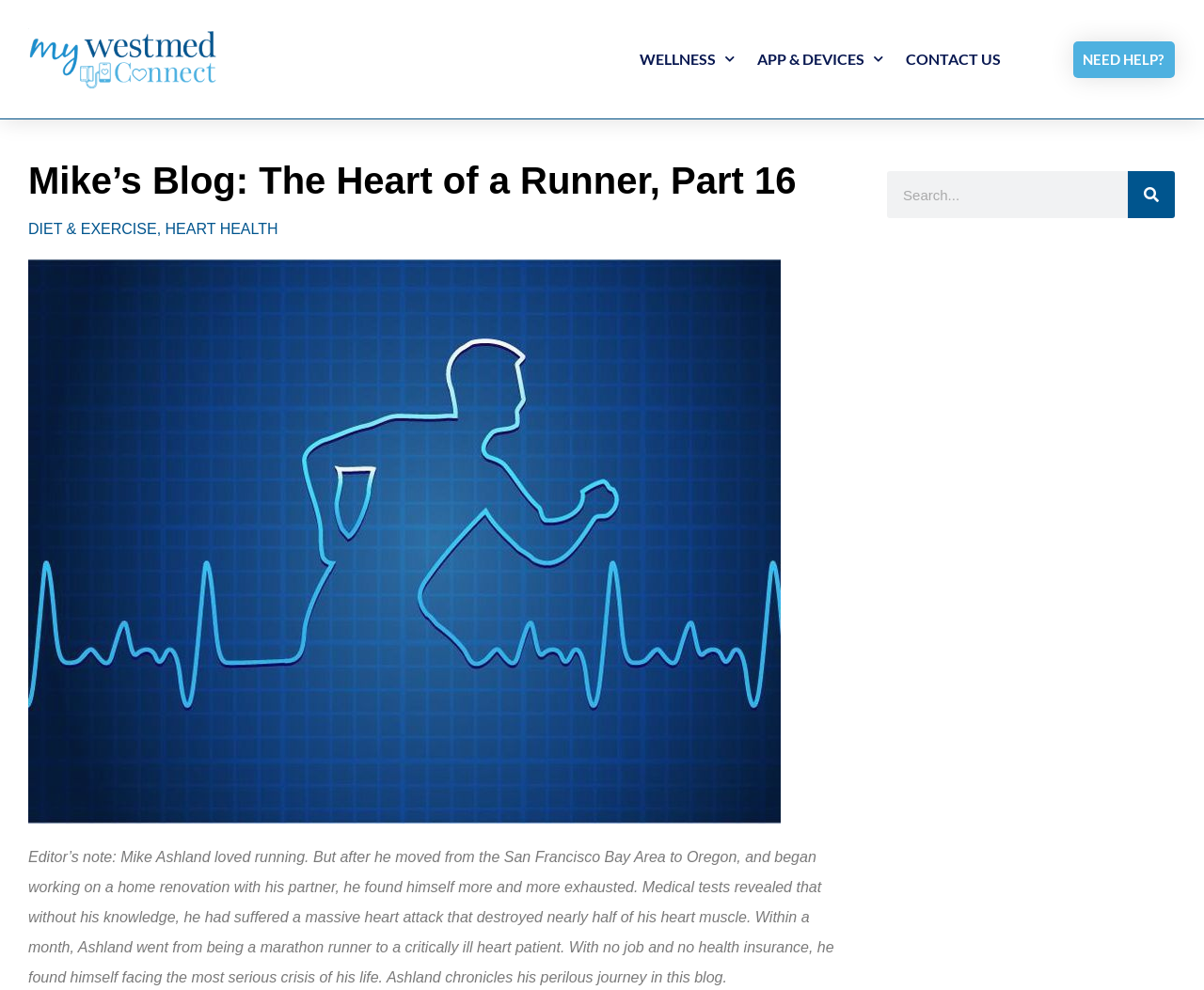Determine the bounding box of the UI element mentioned here: "WELLNESS". The coordinates must be in the format [left, top, right, bottom] with values ranging from 0 to 1.

[0.522, 0.038, 0.619, 0.082]